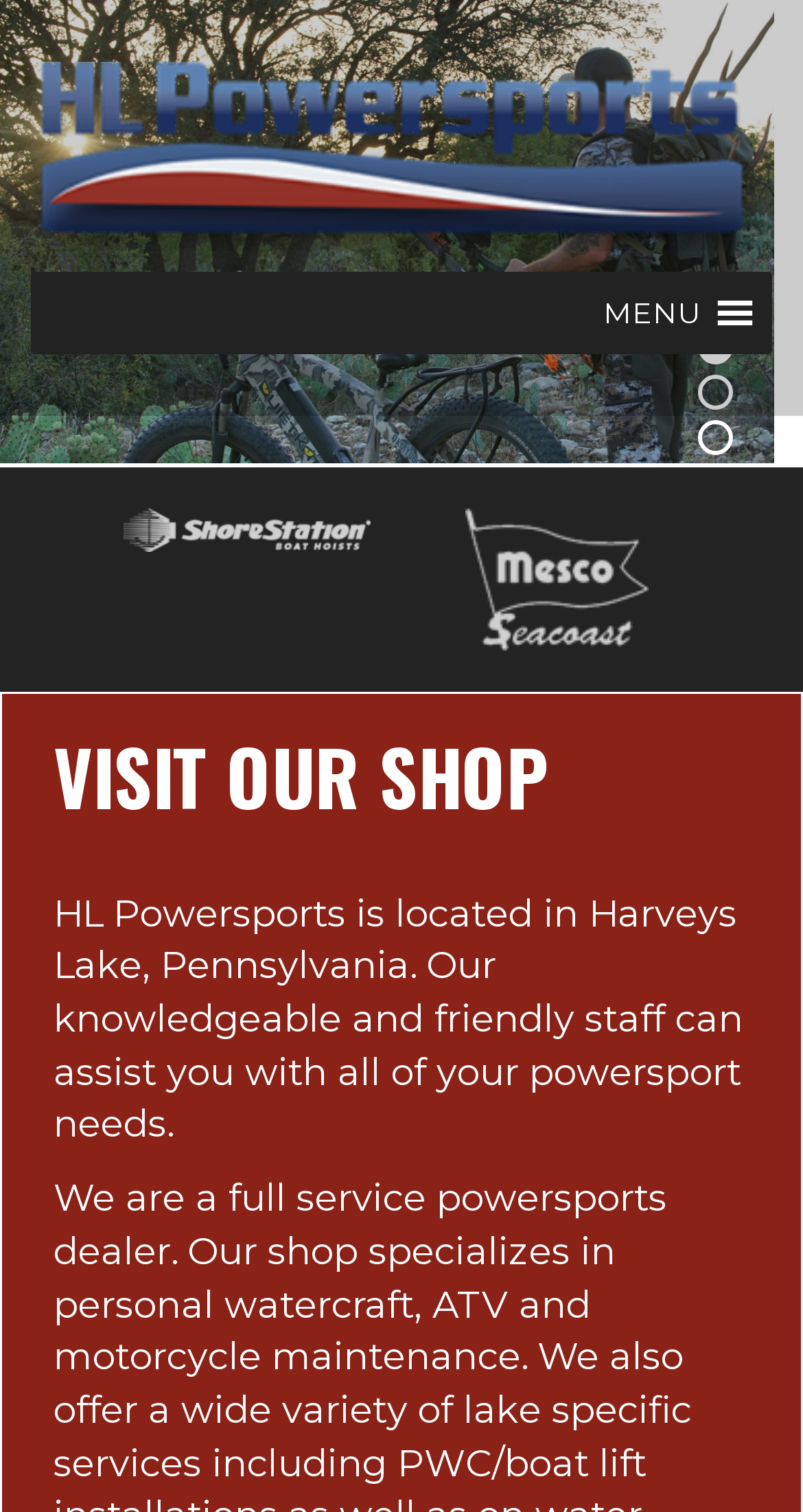Identify the main title of the webpage and generate its text content.

VISIT OUR SHOP